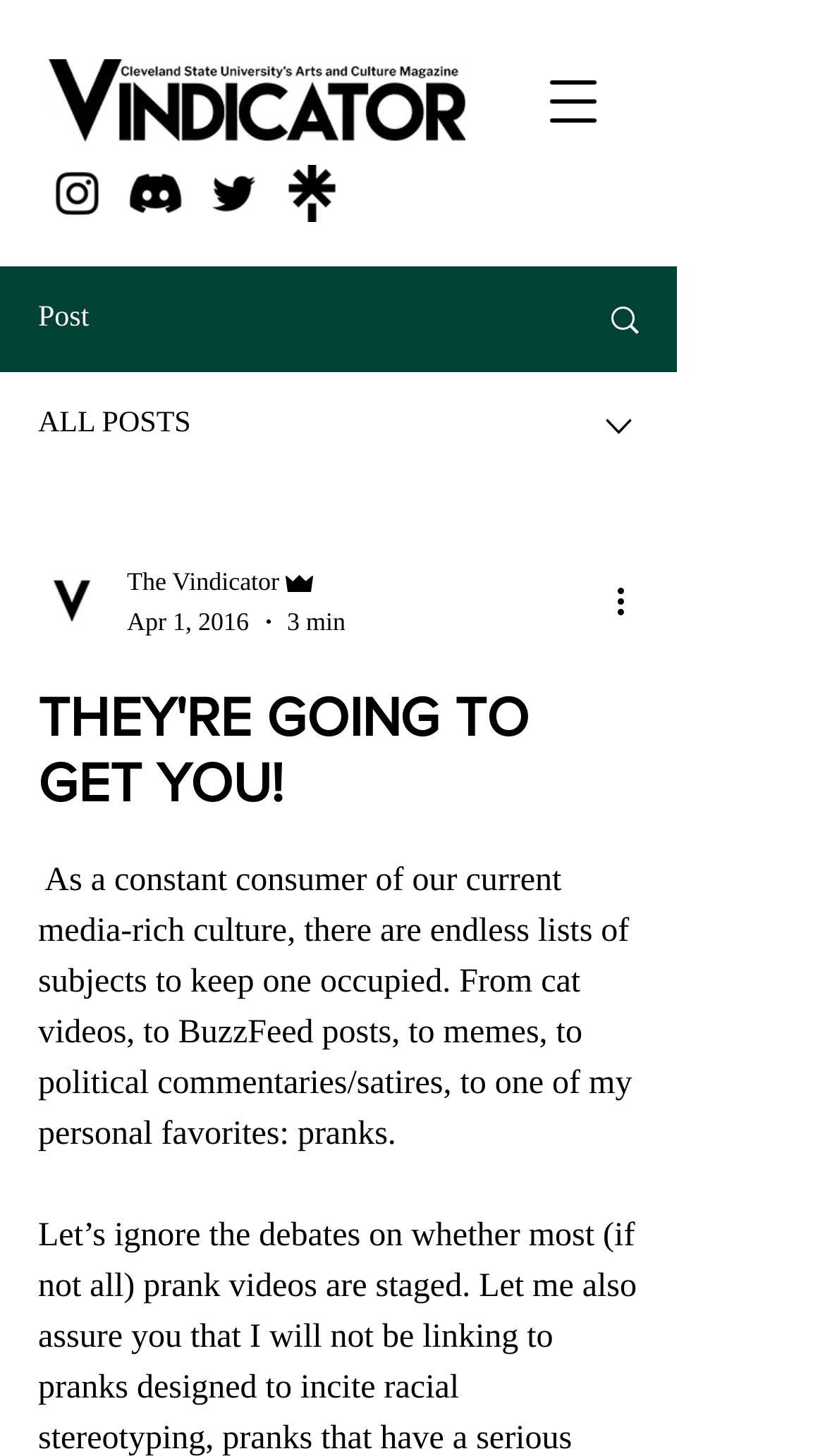Illustrate the webpage with a detailed description.

The webpage appears to be a blog post or article page. At the top left, there is a logo image of "Vindi" in black color. Next to it, on the right, is a navigation menu button. Below the logo, there is a social bar with links to Instagram, Twitter, and other social media platforms, each represented by an image.

On the left side of the page, there are two static text elements, "Post" and "ALL POSTS", which seem to be categories or labels. Below them, there is a combobox with a writer's picture and a dropdown menu that contains the writer's name, "The Vindicator", and other details like the date "Apr 1, 2016" and the reading time "3 min".

The main content of the page is a blog post with a heading "THEY'RE GOING TO GET YOU!" in a large font. The post starts with a paragraph of text that discusses the abundance of content in modern media culture, mentioning examples like cat videos, BuzzFeed posts, and memes.

On the right side of the page, there is an image with a link, and below it, a button labeled "More actions" with an image. There are no other prominent UI elements or images on the page besides these.